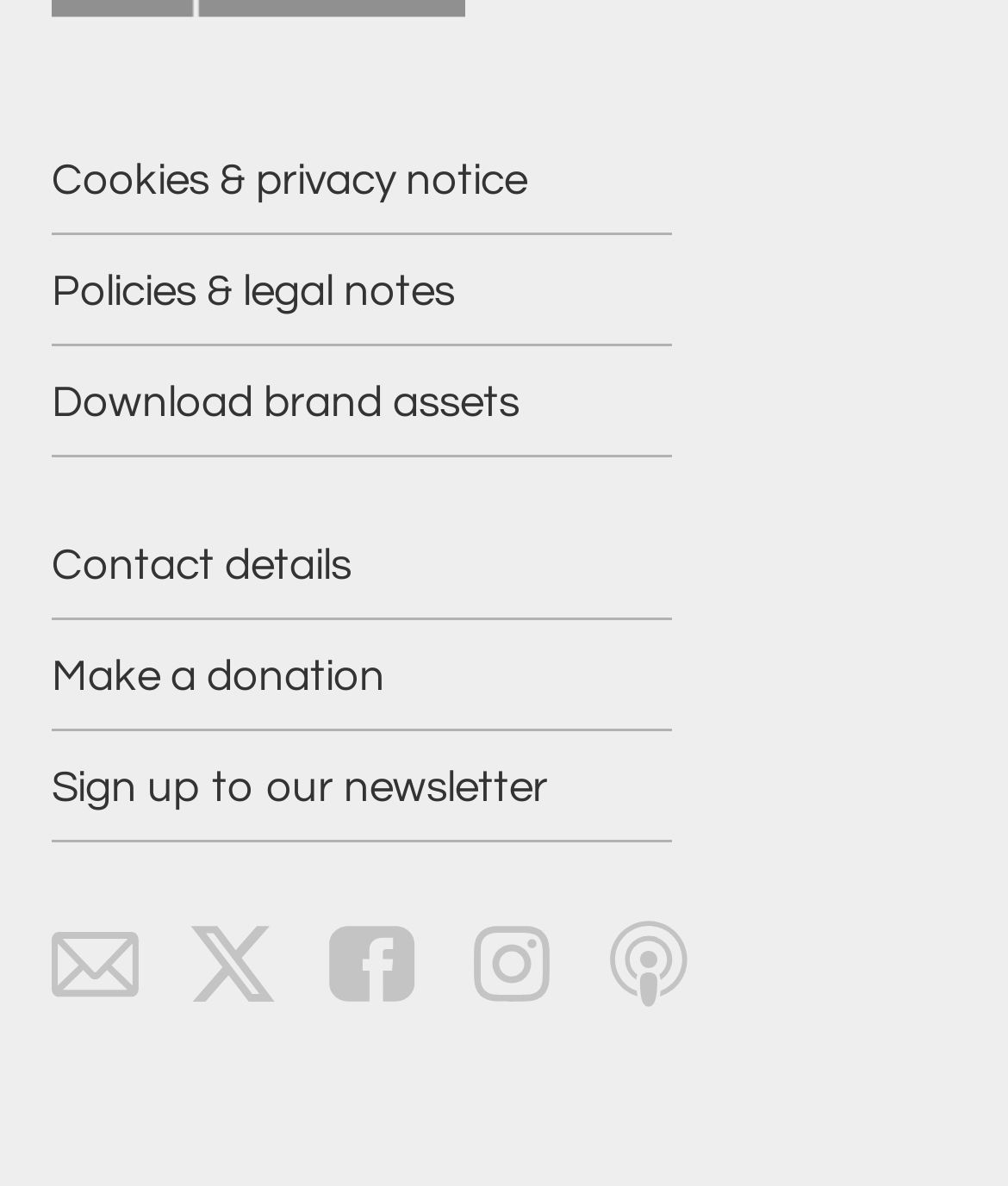Are there any image links?
Please respond to the question with a detailed and thorough explanation.

I looked at the links at the bottom of the page and found that the social media links have corresponding images. These image links are for Twitter, Facebook, Instagram, and Podcast.